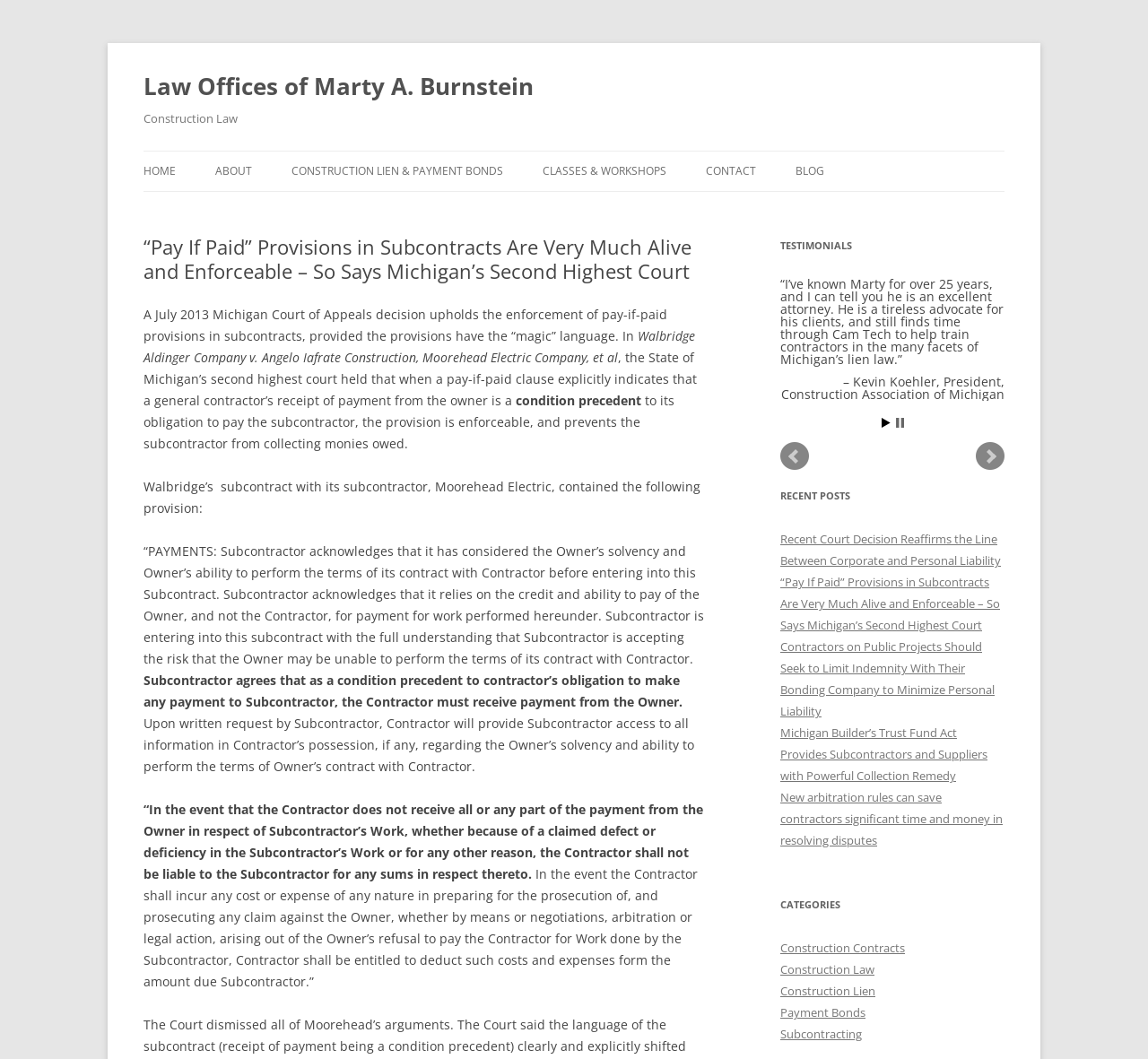Please find the bounding box for the following UI element description. Provide the coordinates in (top-left x, top-left y, bottom-right x, bottom-right y) format, with values between 0 and 1: Classes & Workshops

[0.473, 0.143, 0.58, 0.181]